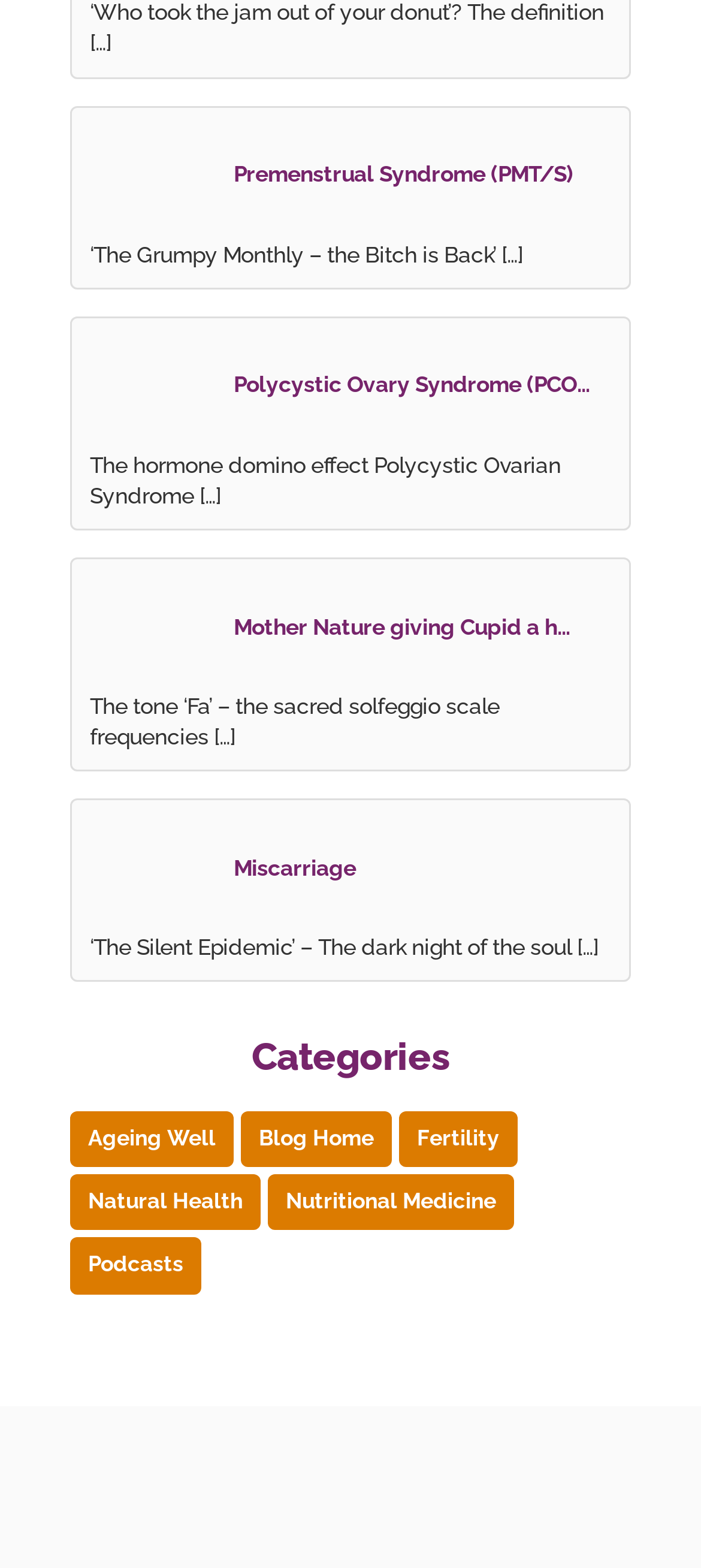Please identify the bounding box coordinates for the region that you need to click to follow this instruction: "Explore the category of Fertility".

[0.569, 0.709, 0.738, 0.744]